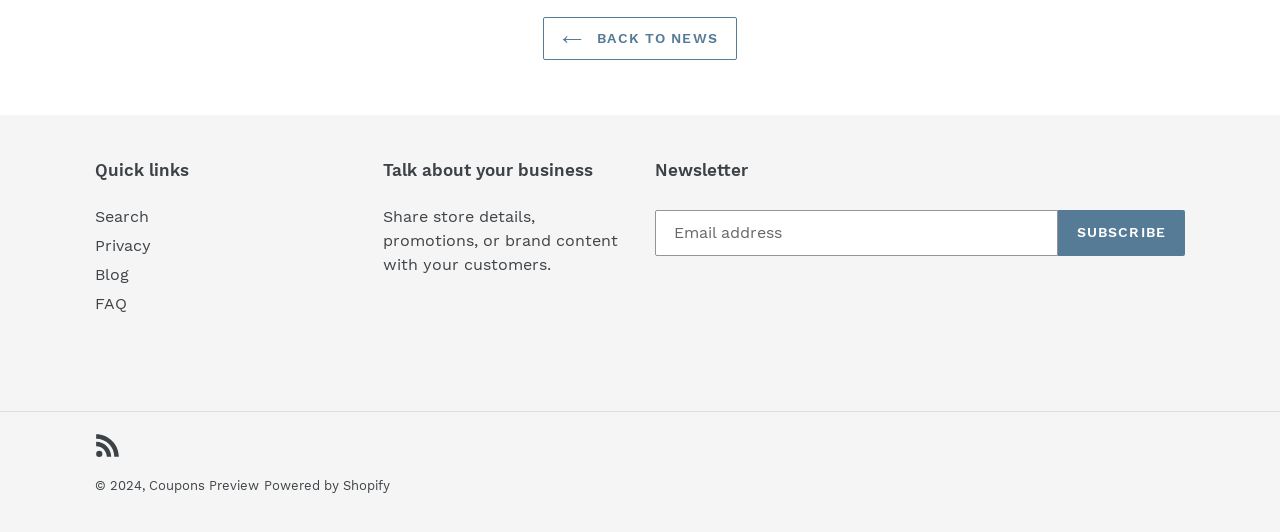What is the purpose of the textbox?
Please provide a single word or phrase as your answer based on the image.

Email address